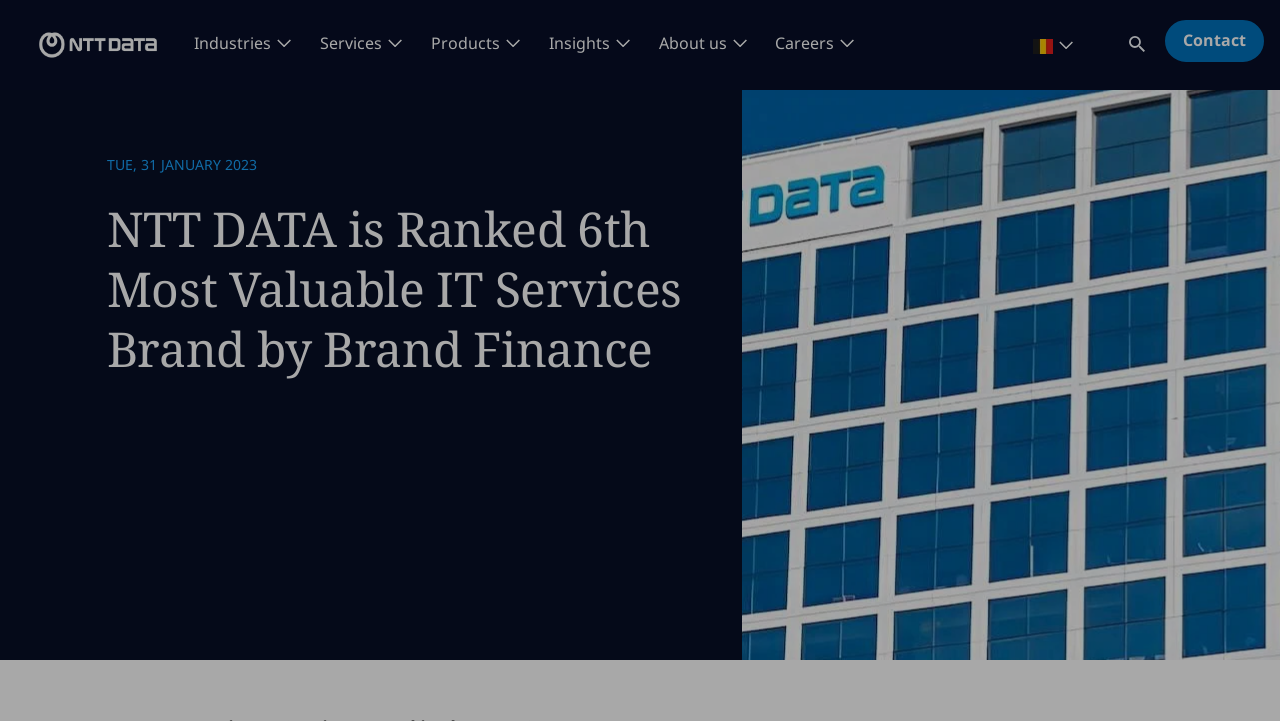Based on the provided description, "aria-label="NTT DATA logo"", find the bounding box of the corresponding UI element in the screenshot.

[0.0, 0.0, 0.128, 0.125]